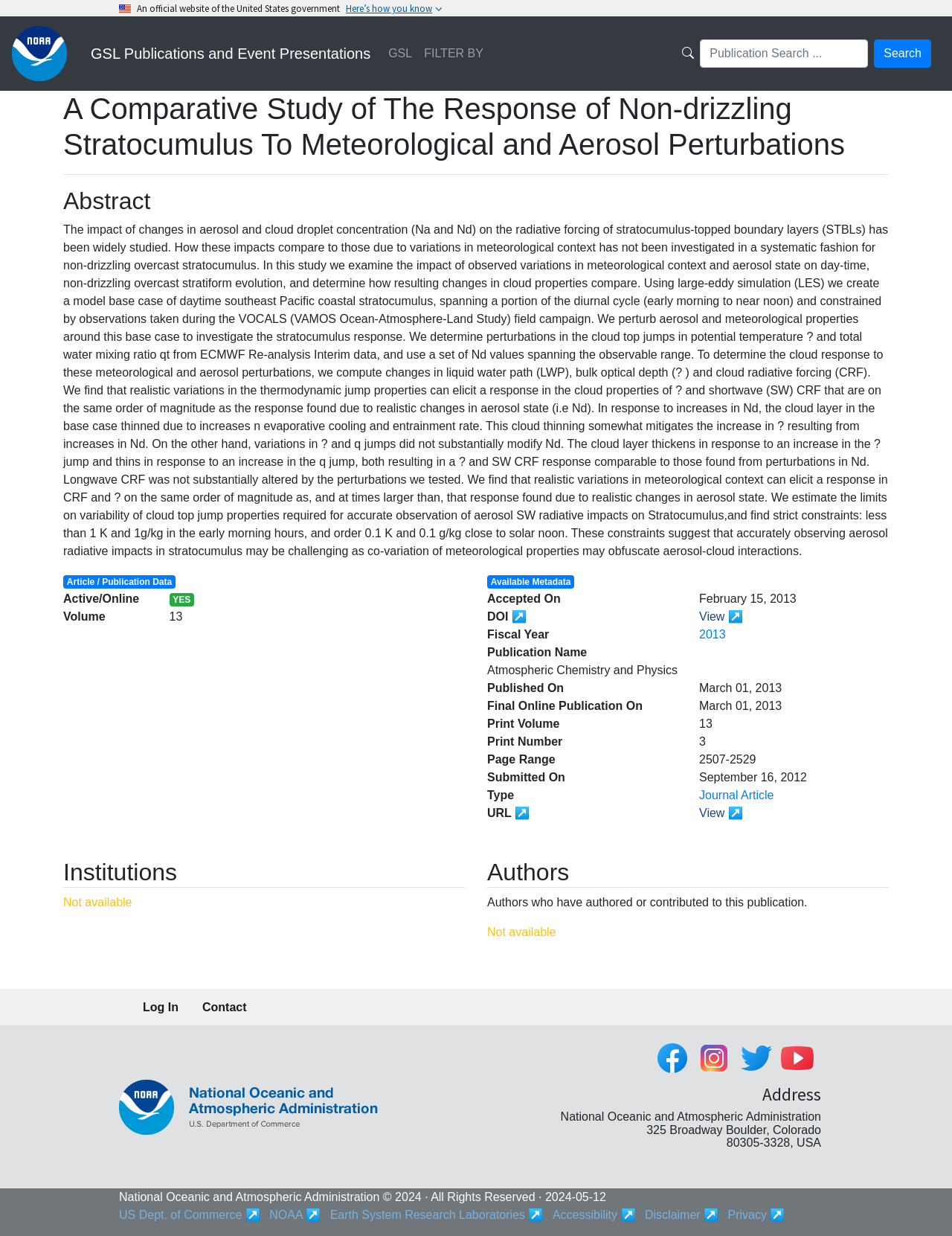Identify the coordinates of the bounding box for the element described below: "name="commit" value="Search"". Return the coordinates as four float numbers between 0 and 1: [left, top, right, bottom].

[0.918, 0.032, 0.978, 0.055]